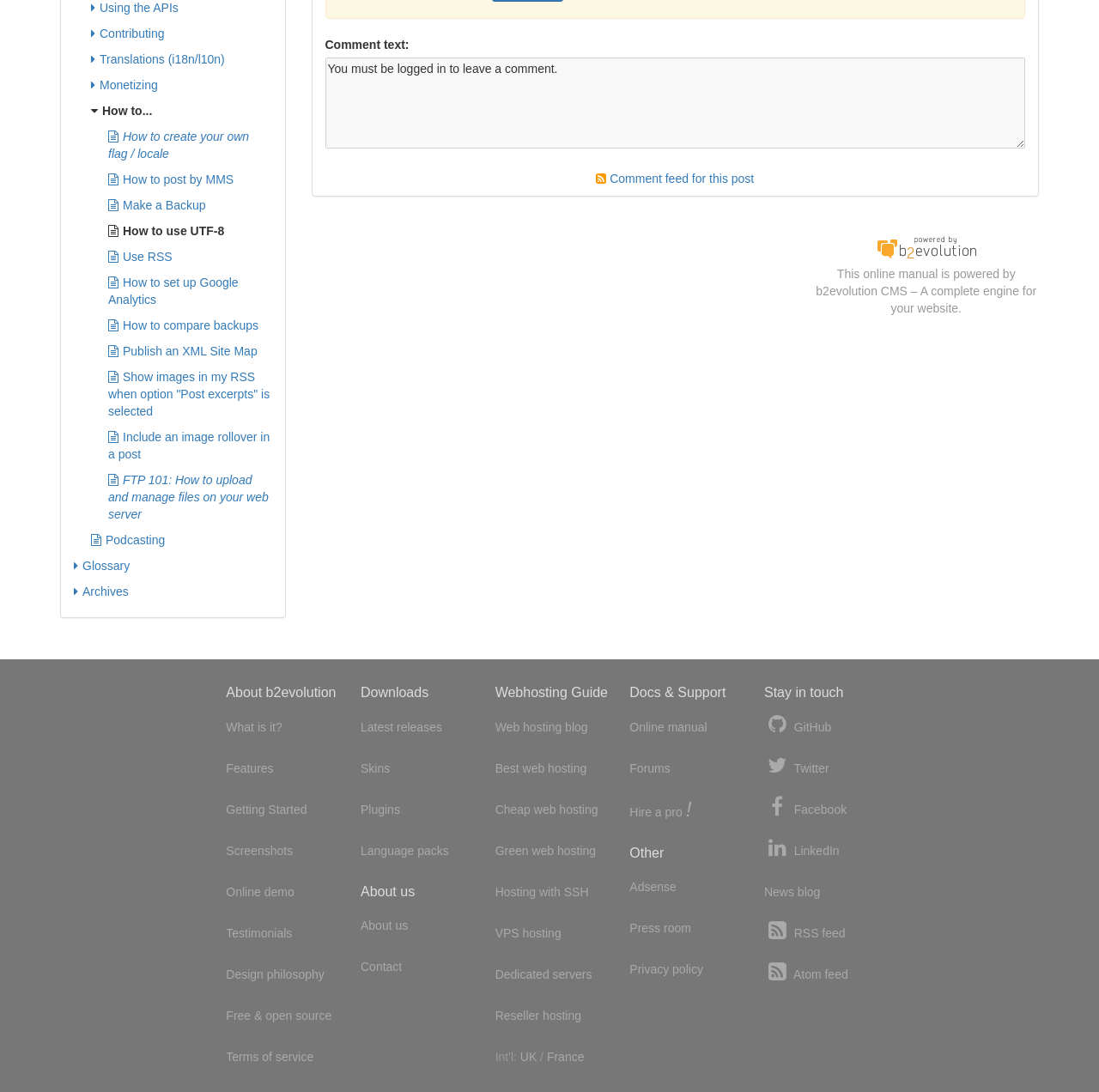Identify the bounding box for the UI element described as: "here". The coordinates should be four float numbers between 0 and 1, i.e., [left, top, right, bottom].

None